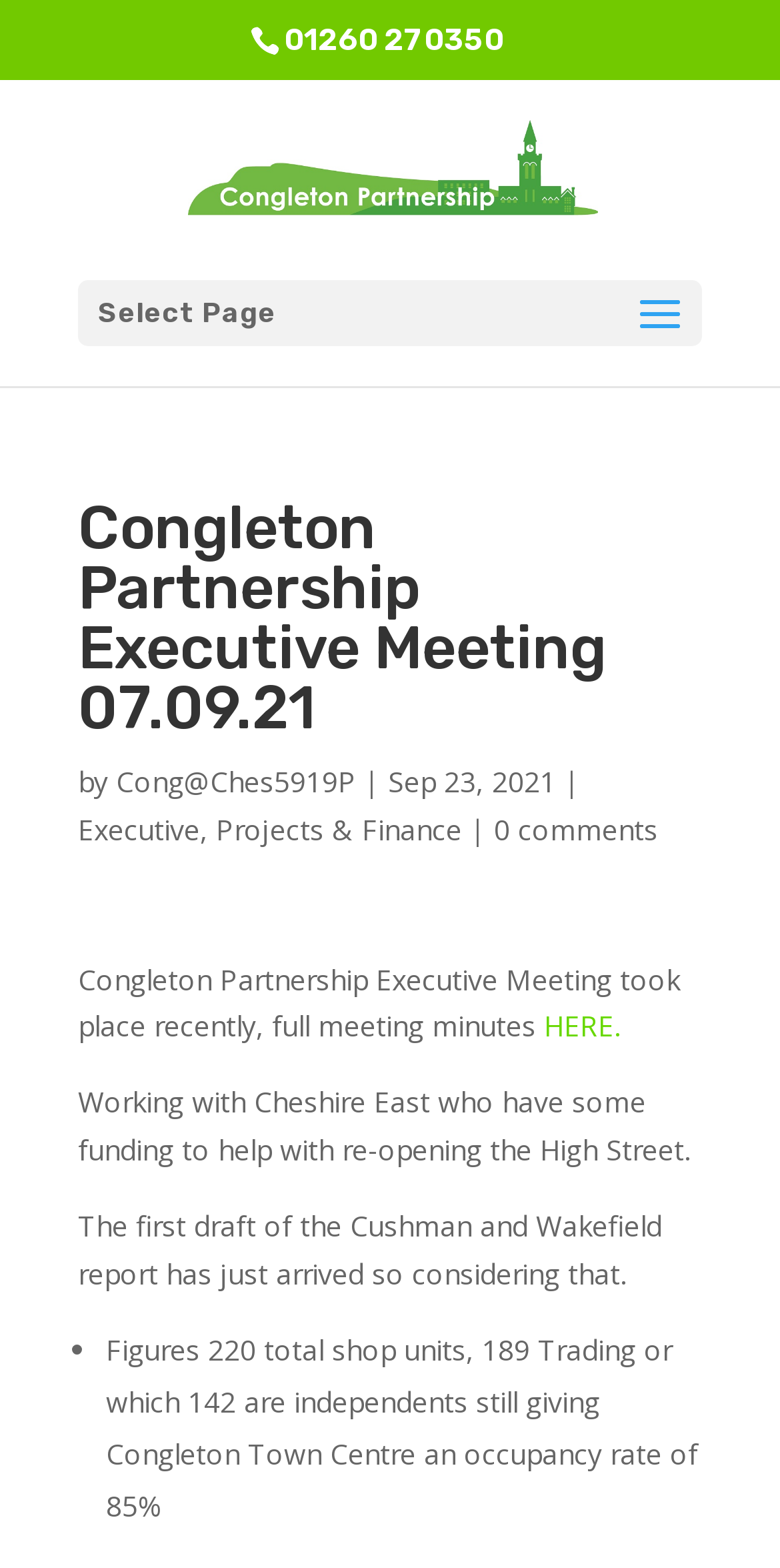Who is the author of the article?
Please respond to the question with a detailed and informative answer.

I found the author's name by looking at the link element with the bounding box coordinates [0.149, 0.486, 0.456, 0.51], which contains the text 'Cong@Ches5919P'. This element is located near the text 'by' and a date, which suggests that it is the author's name.